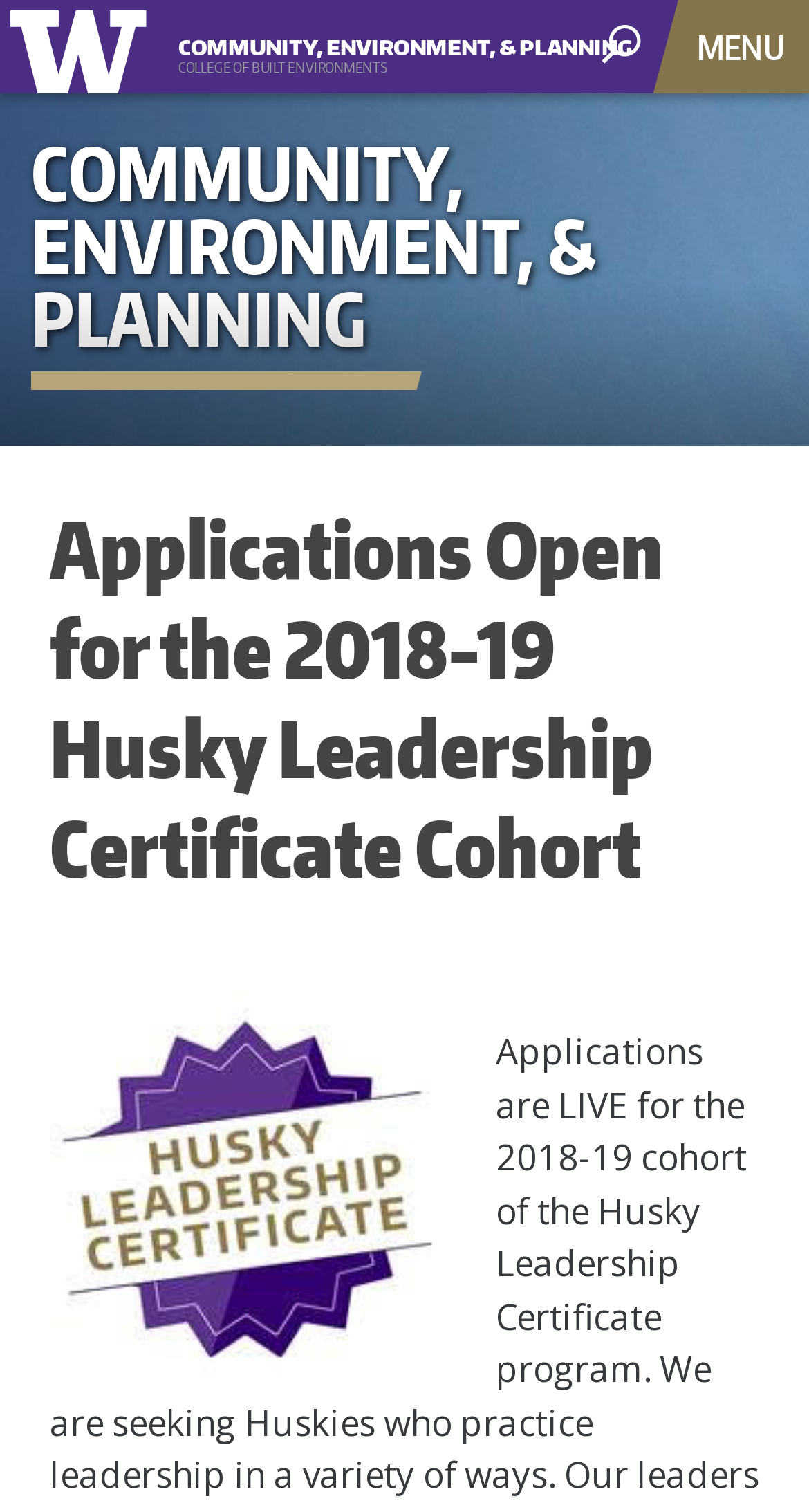What is the function of the image on the webpage?
Refer to the screenshot and deliver a thorough answer to the question presented.

I found the answer by looking at the image element, which is a child element of the button with the role of 'open search area'. The image is located at the top right corner of the webpage, with a bounding box coordinate of [0.744, 0.016, 0.792, 0.086].